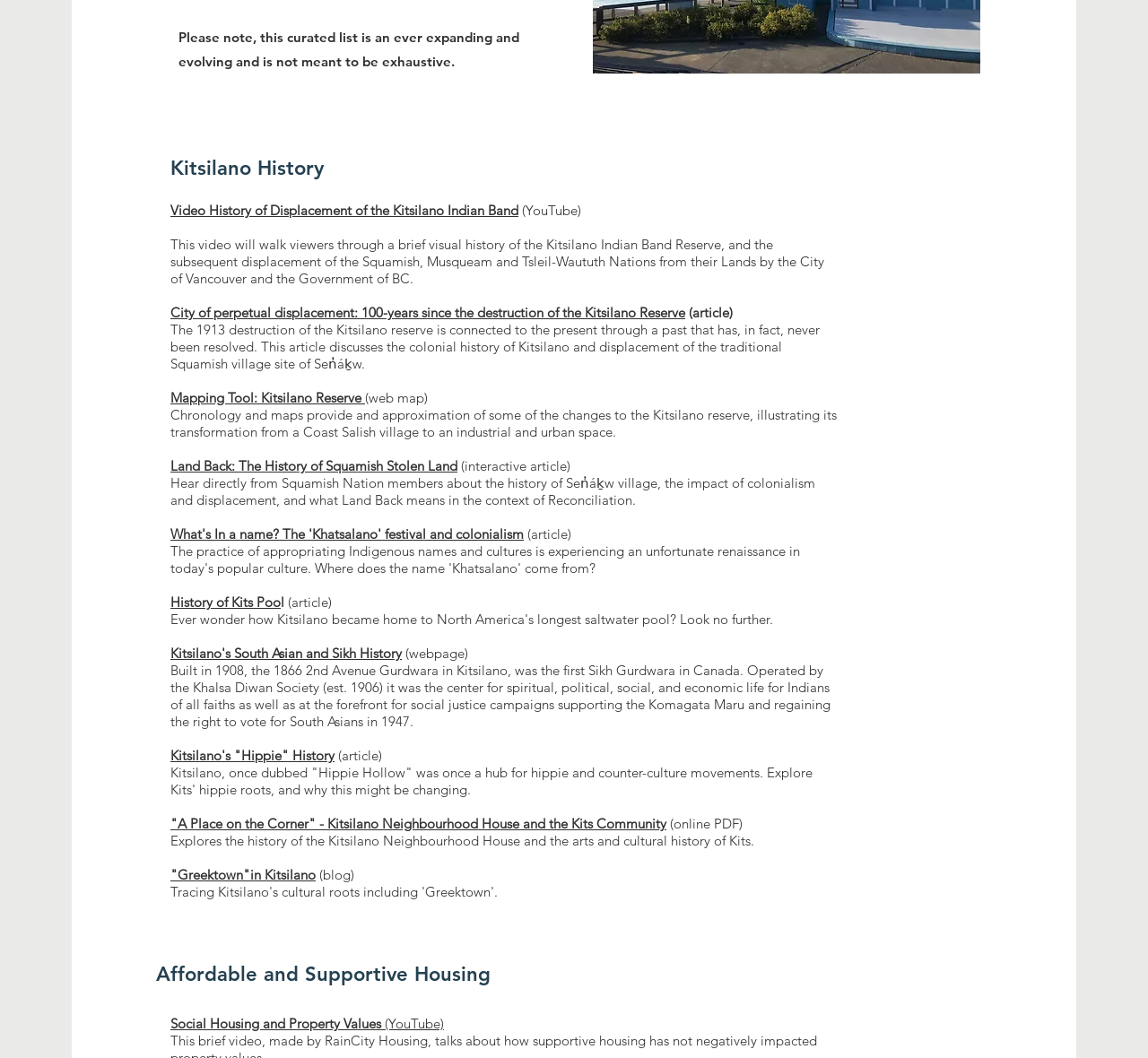Determine the bounding box coordinates of the UI element that matches the following description: ""Greektown"in Kitsilano". The coordinates should be four float numbers between 0 and 1 in the format [left, top, right, bottom].

[0.148, 0.819, 0.275, 0.835]